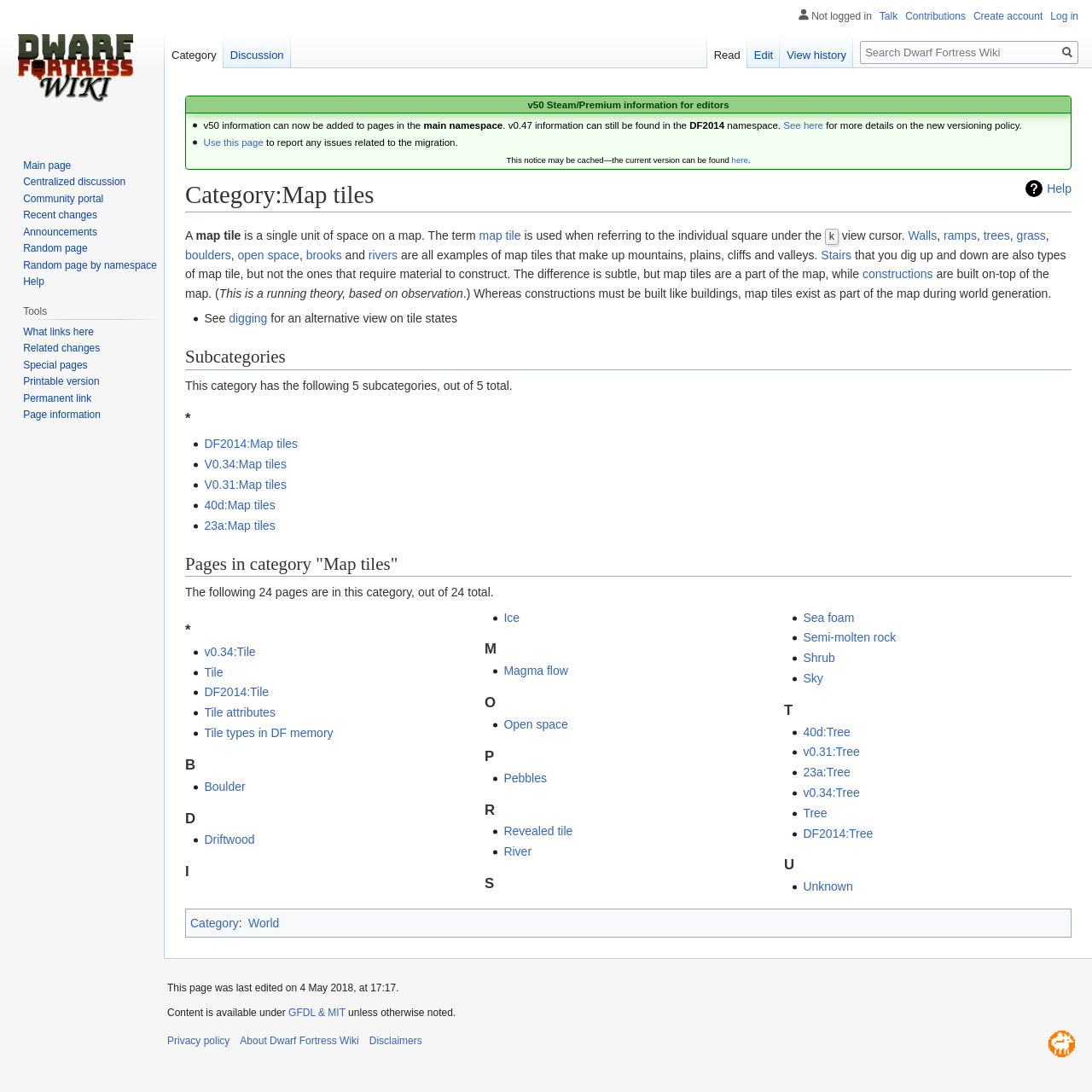Could you provide the bounding box coordinates for the portion of the screen to click to complete this instruction: "Check 'Tile attributes'"?

[0.187, 0.646, 0.252, 0.659]